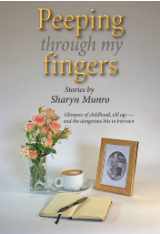What is leaning against the notebook?
Please look at the screenshot and answer in one word or a short phrase.

A framed photograph